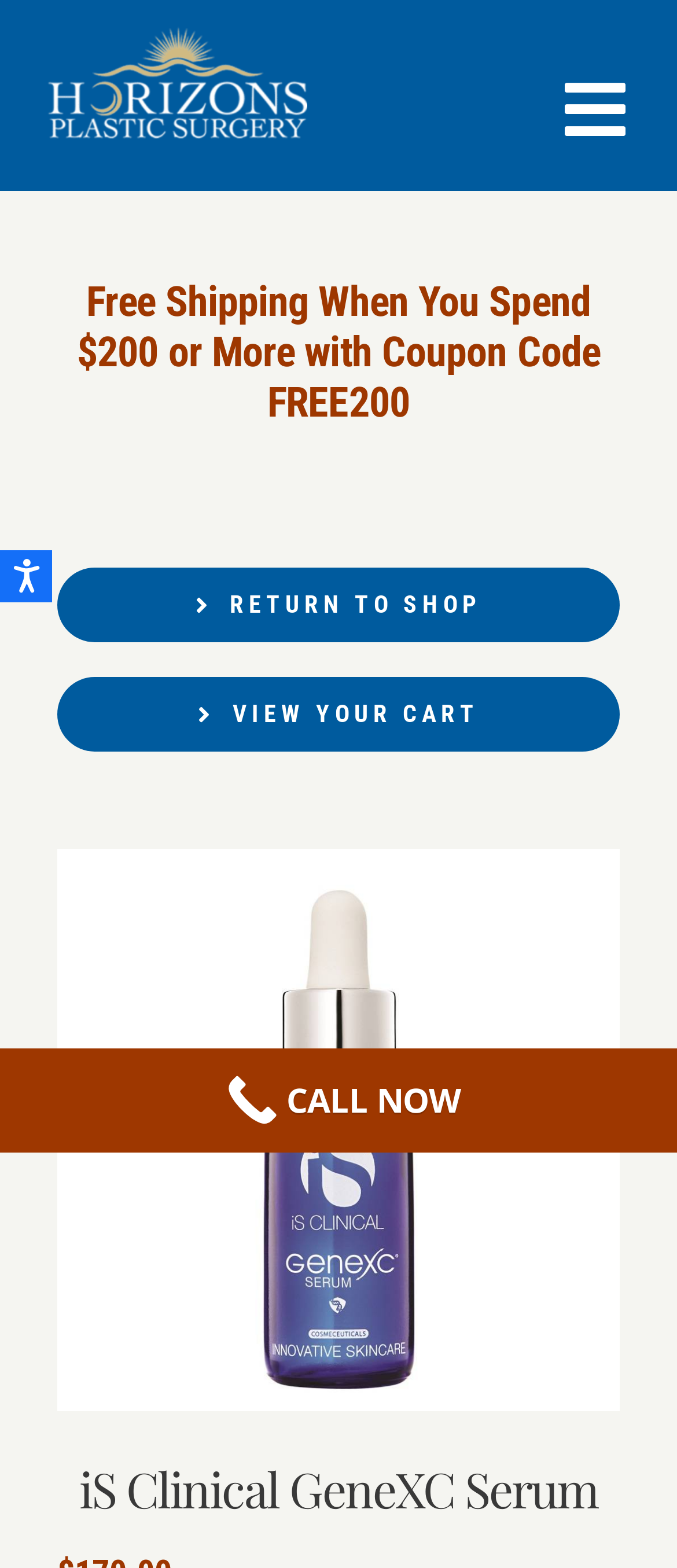Could you locate the bounding box coordinates for the section that should be clicked to accomplish this task: "Open the accessibility options".

[0.0, 0.351, 0.077, 0.384]